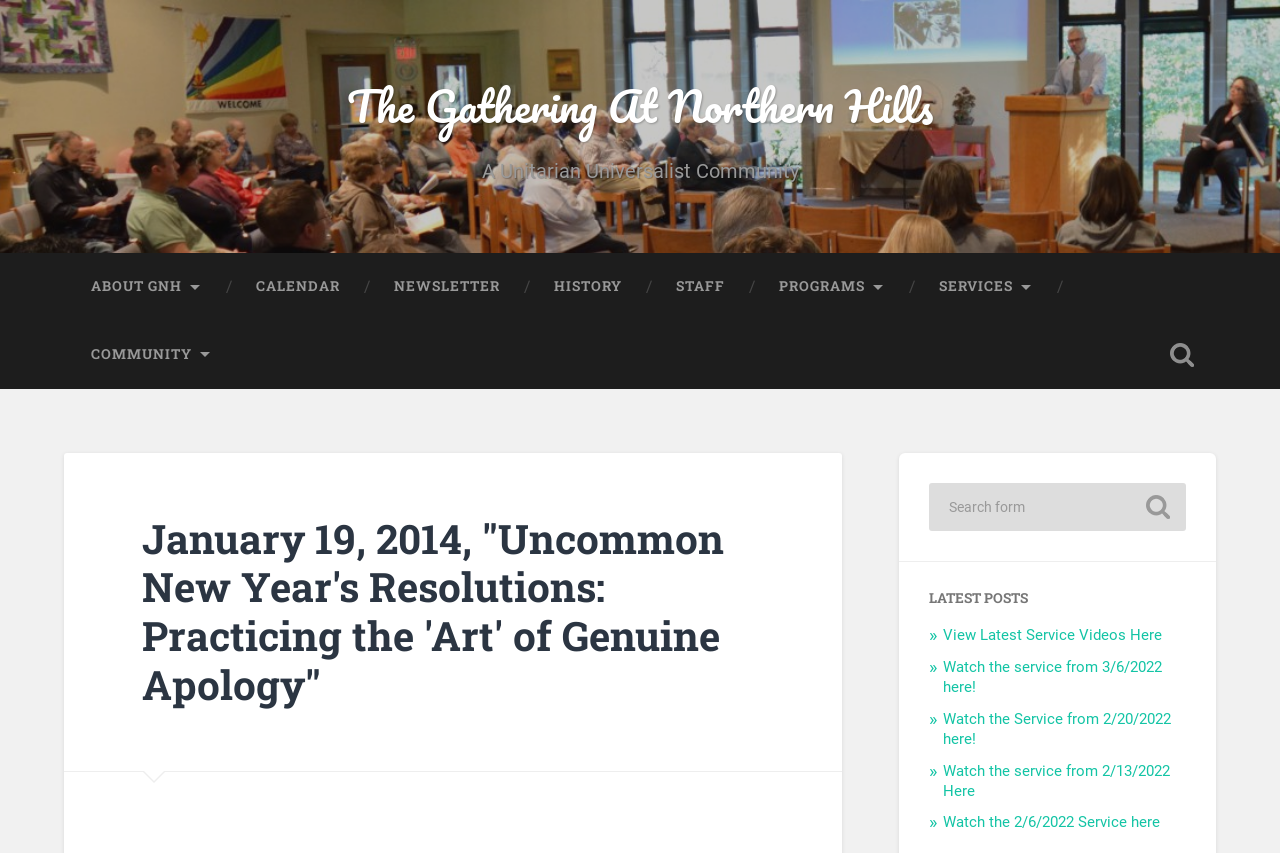Given the description "About GNH", determine the bounding box of the corresponding UI element.

[0.05, 0.296, 0.179, 0.376]